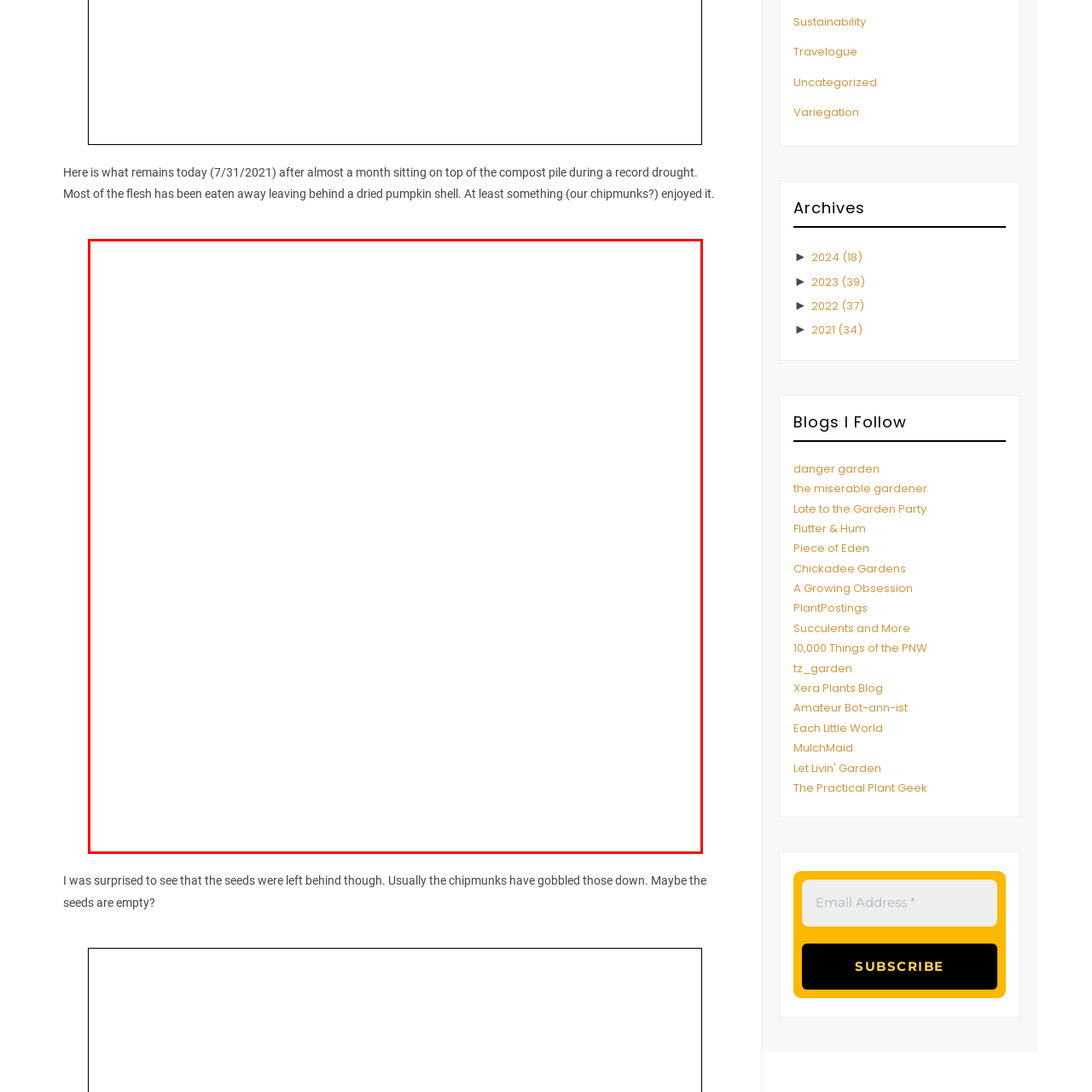What type of wildlife is suspected to have consumed the pumpkin?
Examine the red-bounded area in the image carefully and respond to the question with as much detail as possible.

The surrounding area suggests signs of wildlife activity, particularly noting that chipmunks, likely the culprits, usually would have devoured the seeds.